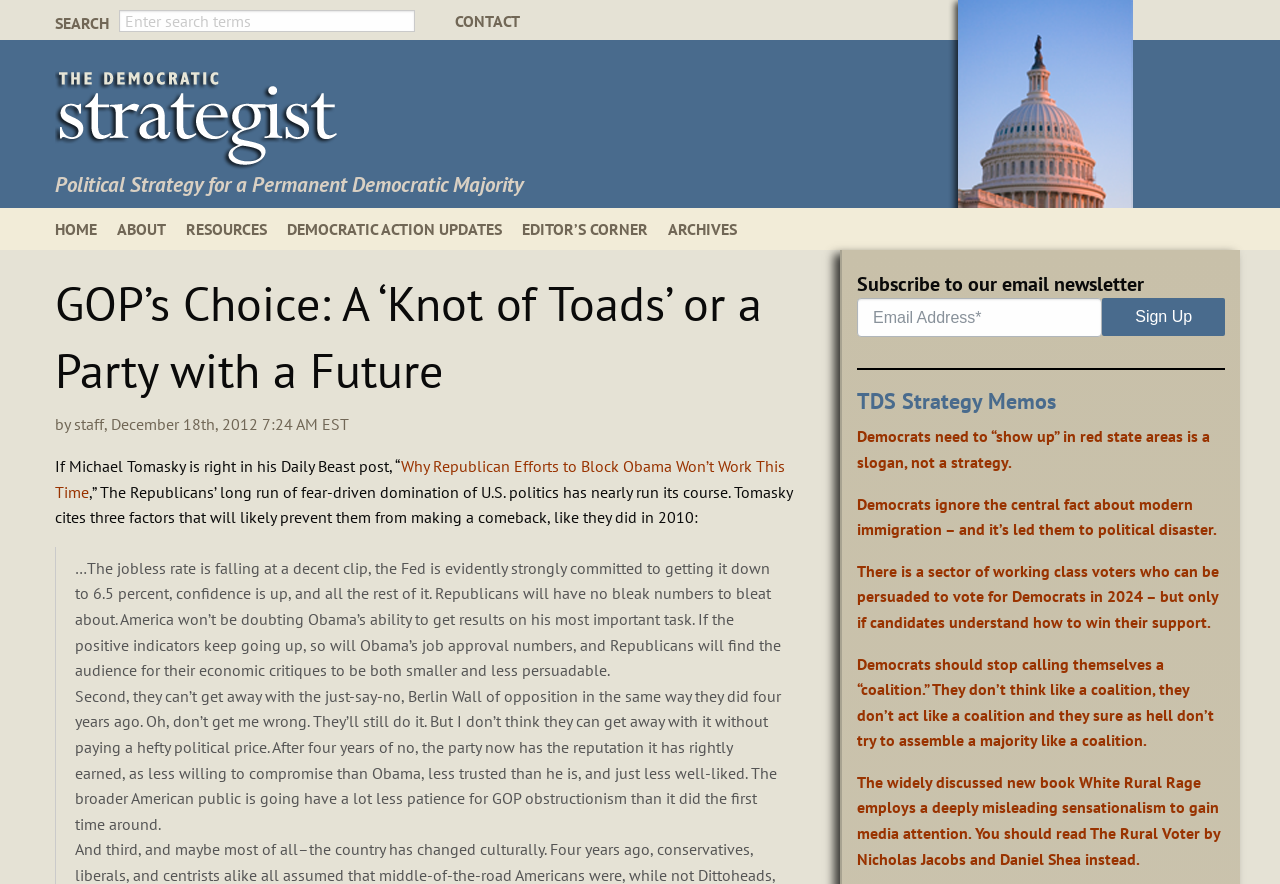What is the name of the website?
Examine the webpage screenshot and provide an in-depth answer to the question.

I determined the answer by looking at the heading element with the text 'The Democratic Strategist' which is likely to be the name of the website.